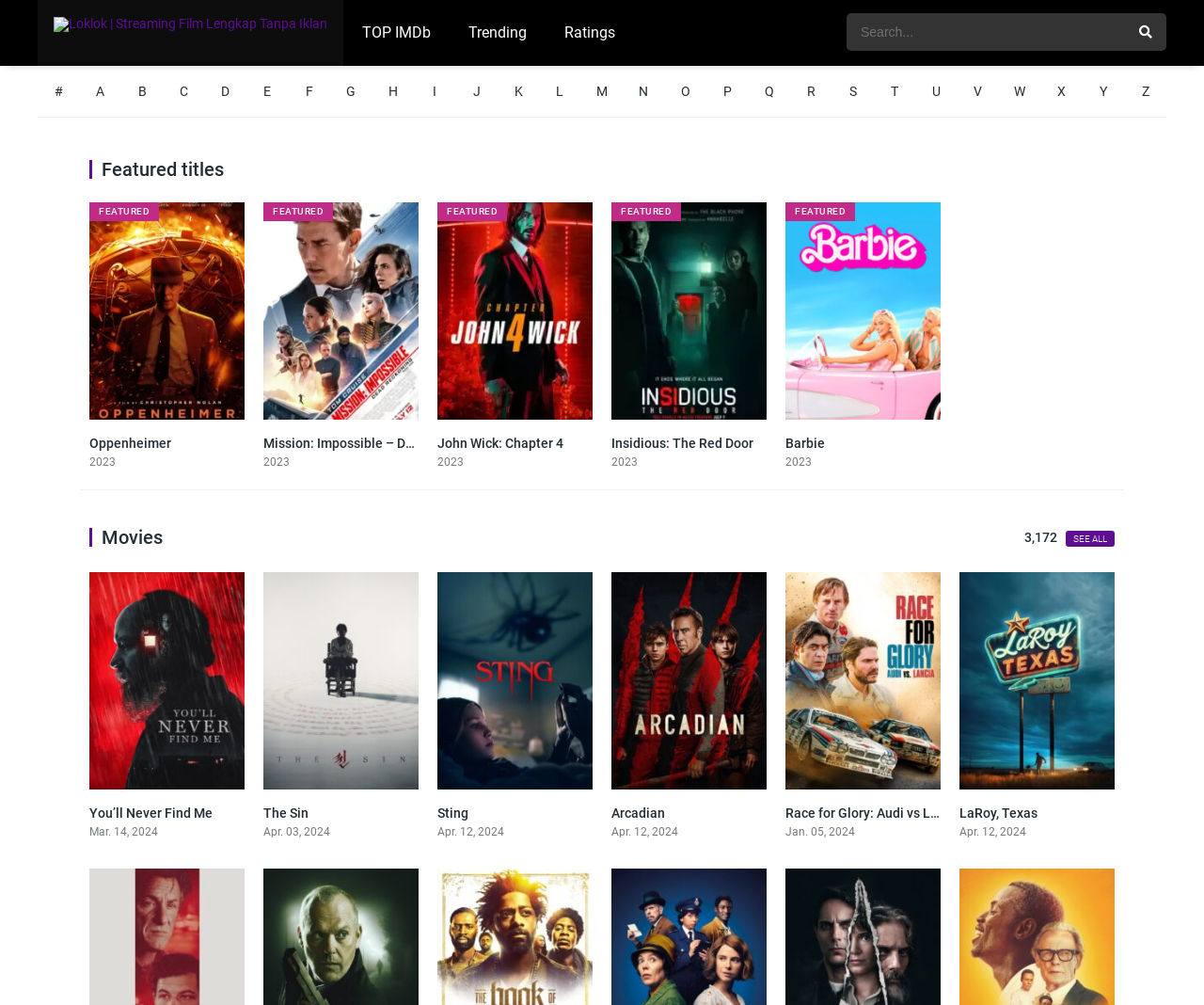Please find the bounding box coordinates of the element that must be clicked to perform the given instruction: "Check out 'Mourning the Loss of My Dad — and His Jeep'". The coordinates should be four float numbers from 0 to 1, i.e., [left, top, right, bottom].

None